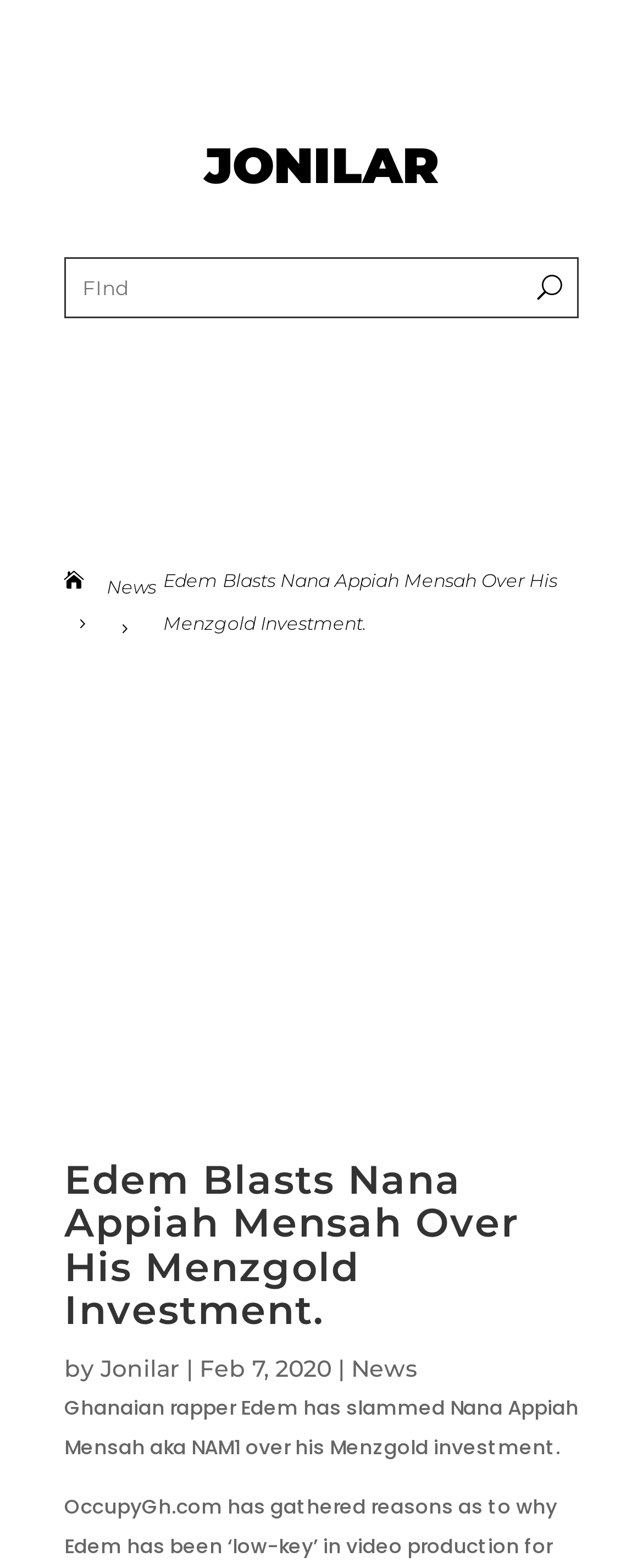Calculate the bounding box coordinates of the UI element given the description: "".

[0.1, 0.364, 0.144, 0.377]